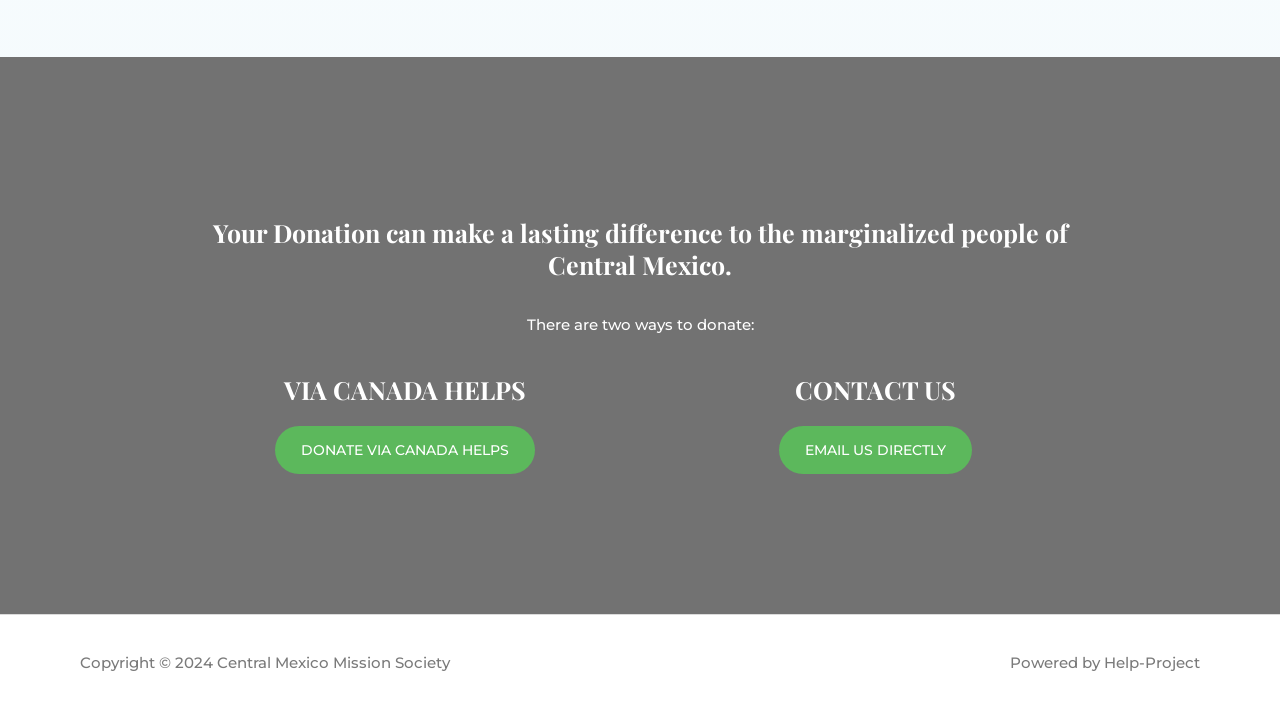Who powers this webpage?
Observe the image and answer the question with a one-word or short phrase response.

Help-Project